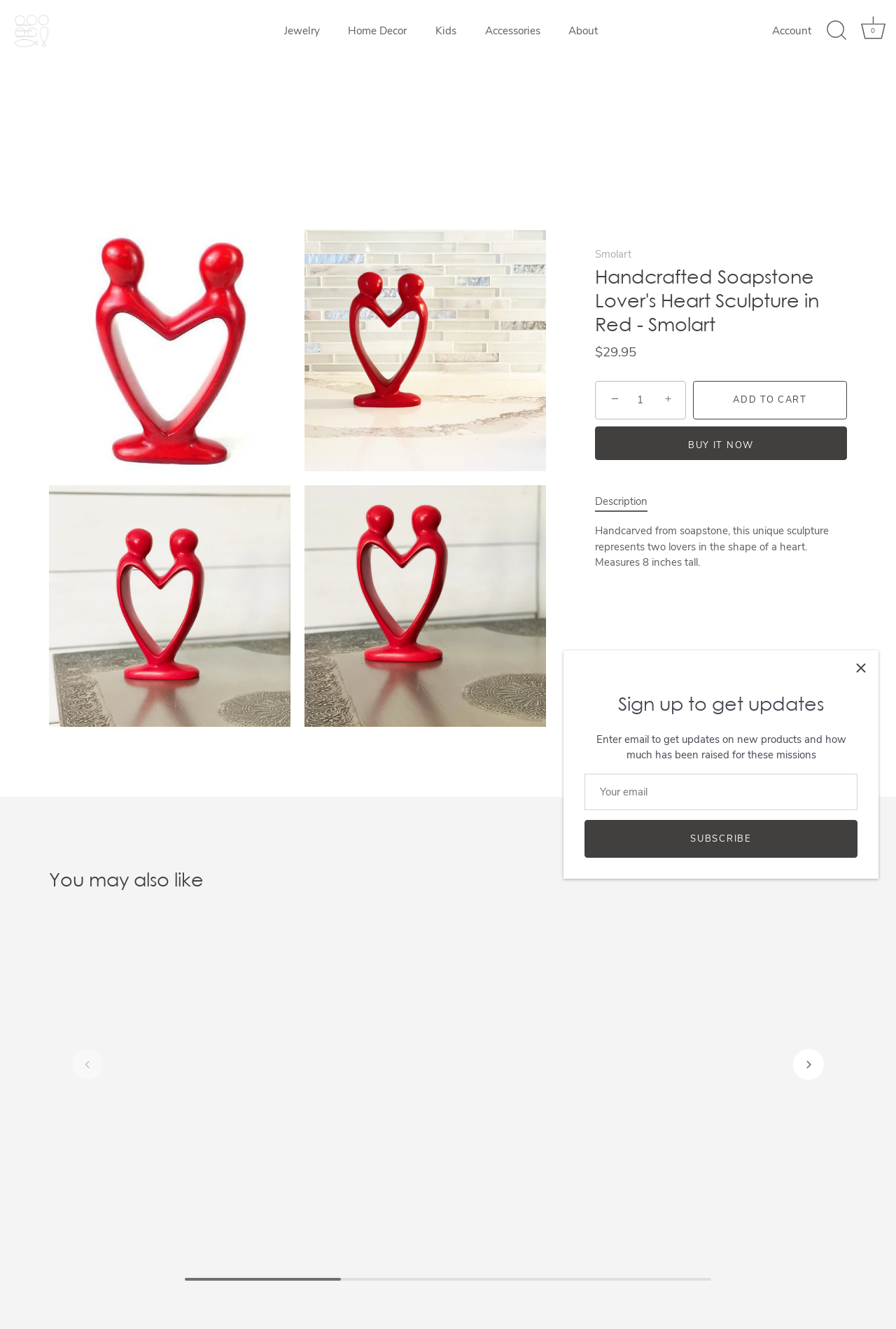Locate the primary headline on the webpage and provide its text.

Handcrafted Soapstone Lover's Heart Sculpture in Red - Smolart